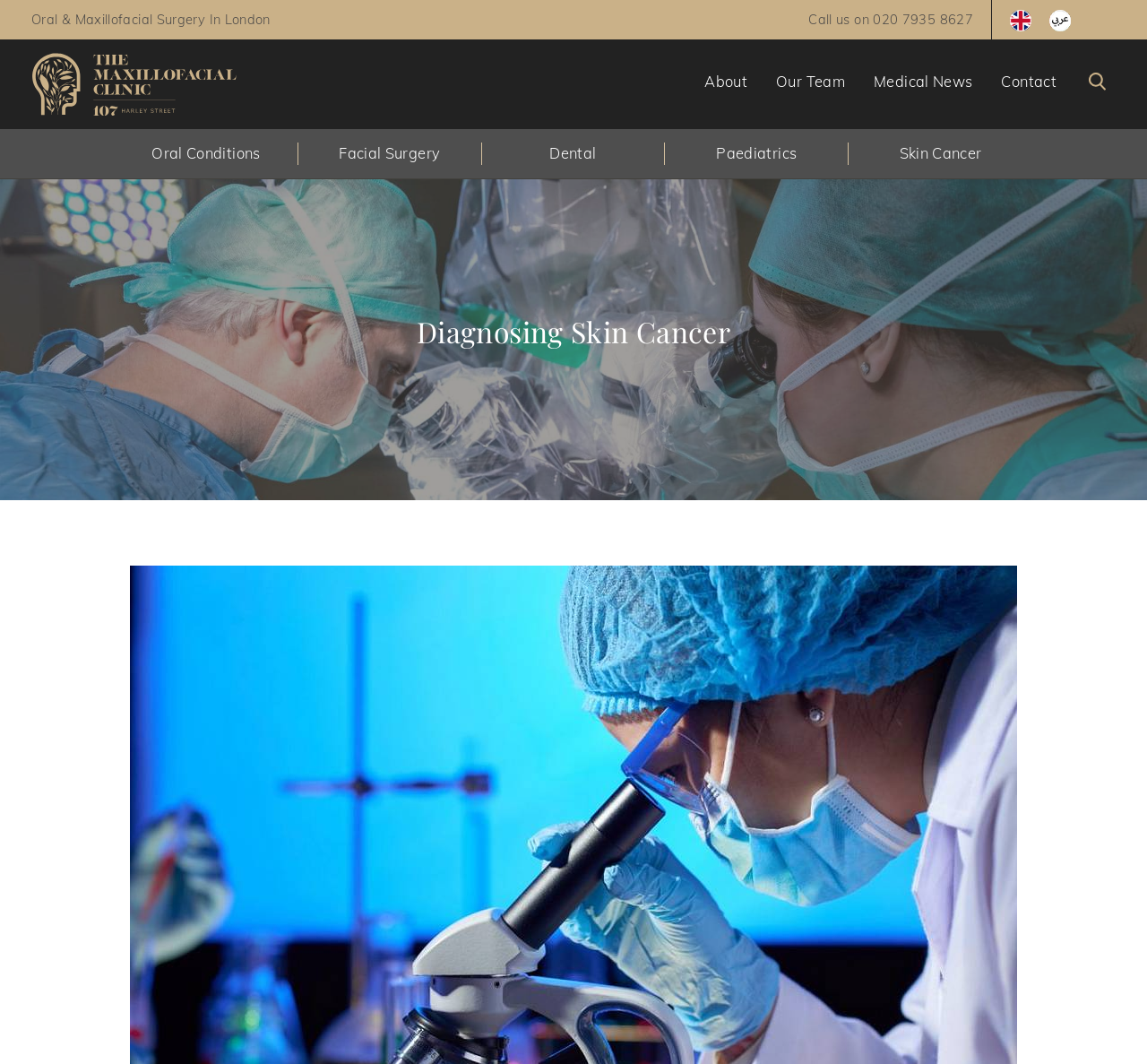Please provide the bounding box coordinates for the element that needs to be clicked to perform the following instruction: "View the 'INQUIRE' page". The coordinates should be given as four float numbers between 0 and 1, i.e., [left, top, right, bottom].

None